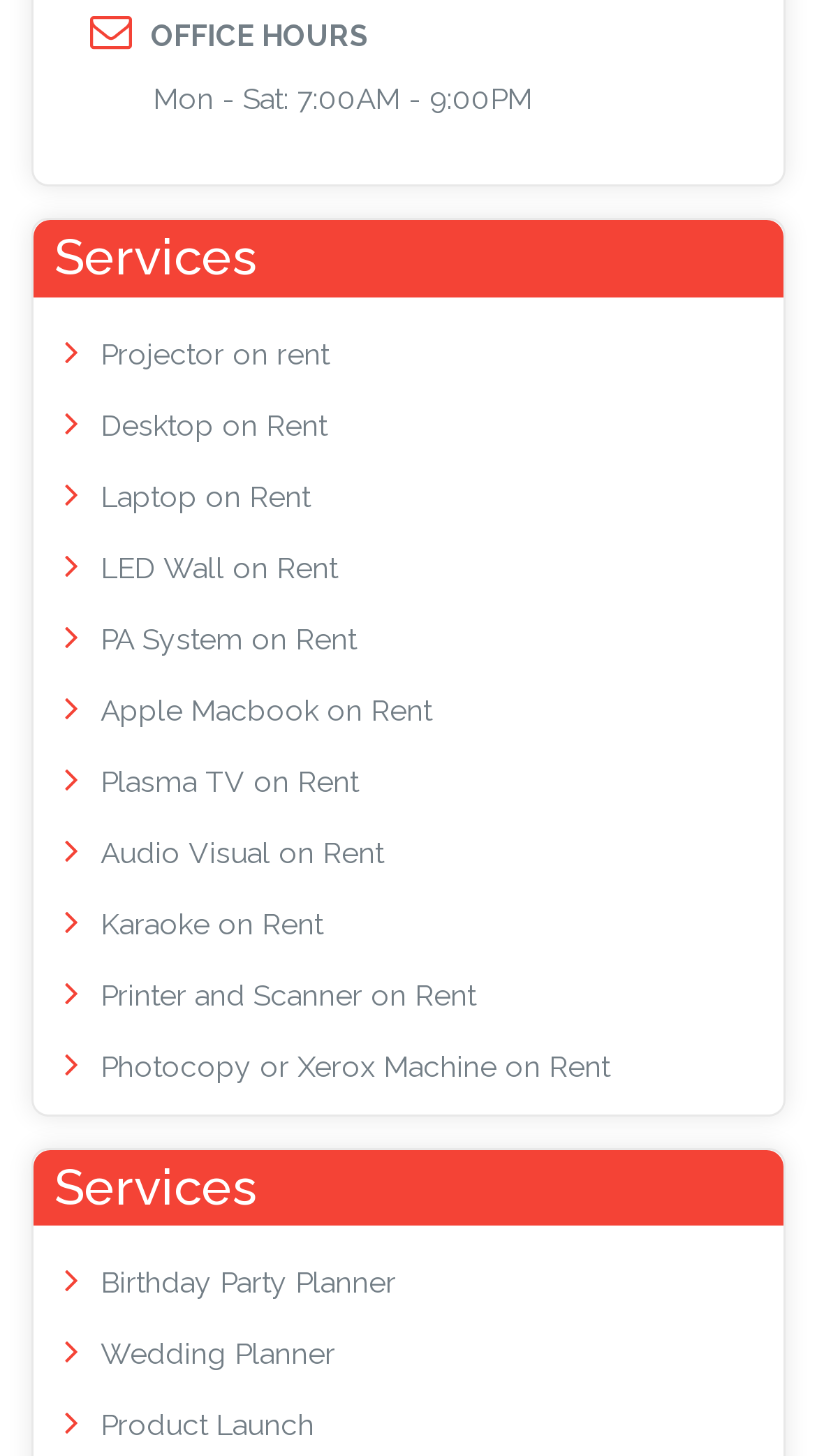Give a one-word or one-phrase response to the question: 
What are the office hours?

Mon - Sat: 7:00AM - 9:00PM